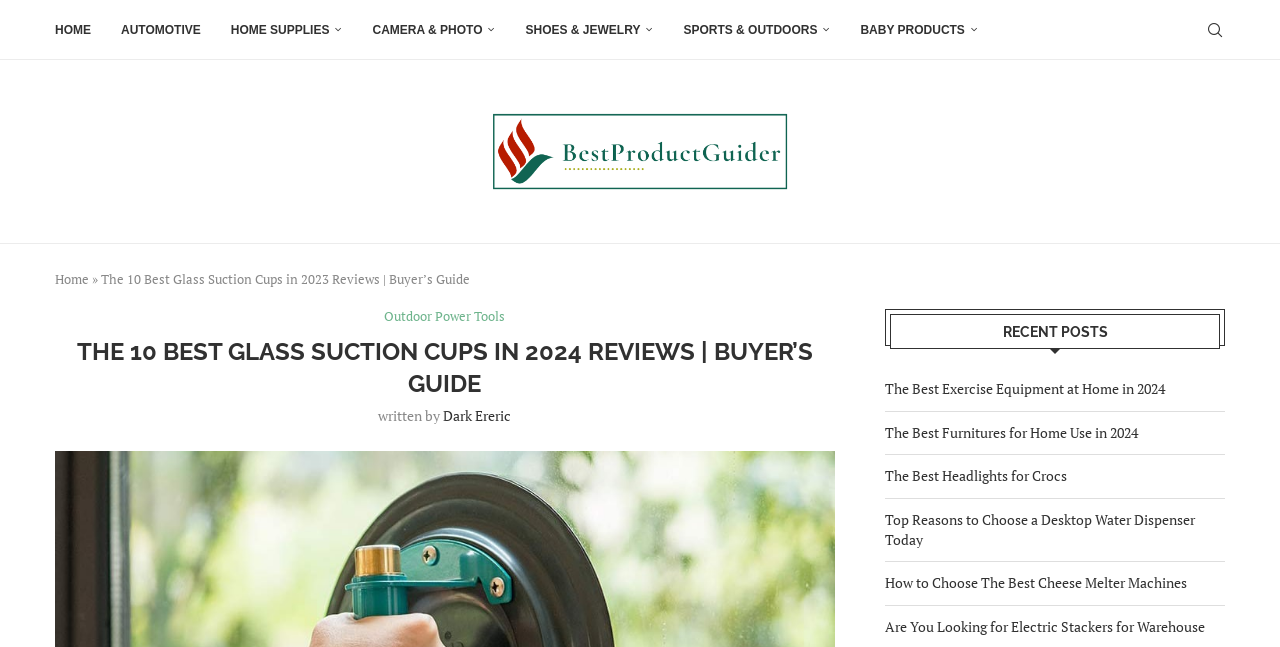Create a detailed narrative describing the layout and content of the webpage.

This webpage is a product review and buyer's guide for glass suction cups. At the top, there is a navigation menu with seven links: "HOME", "AUTOMOTIVE", "HOME SUPPLIES", "CAMERA & PHOTO", "SHOES & JEWELRY", "SPORTS & OUTDOORS", and "BABY PRODUCTS", followed by a "Search" link at the far right. Below the navigation menu, there is a logo "Best Product Guider" with a corresponding image.

On the left side, there is a secondary navigation menu with a "Home" link and a "»" symbol. The main content of the webpage is headed by a title "The 10 Best Glass Suction Cups in 2023 Reviews | Buyer’s Guide", written by "Dark Ereric". Below the title, there is a link to "Outdoor Power Tools" and a heading "THE 10 BEST GLASS SUCTION CUPS IN 2024 REVIEWS | BUYER’S GUIDE".

Further down, there is a link to "Glass Suction Cup" and a section titled "RECENT POSTS" on the right side, which lists five recent articles with links to "The Best Exercise Equipment at Home in 2024", "The Best Furnitures for Home Use in 2024", "The Best Headlights for Crocs", "Top Reasons to Choose a Desktop Water Dispenser Today", "How to Choose The Best Cheese Melter Machines", and "Are You Looking for Electric Stackers for Warehouse".